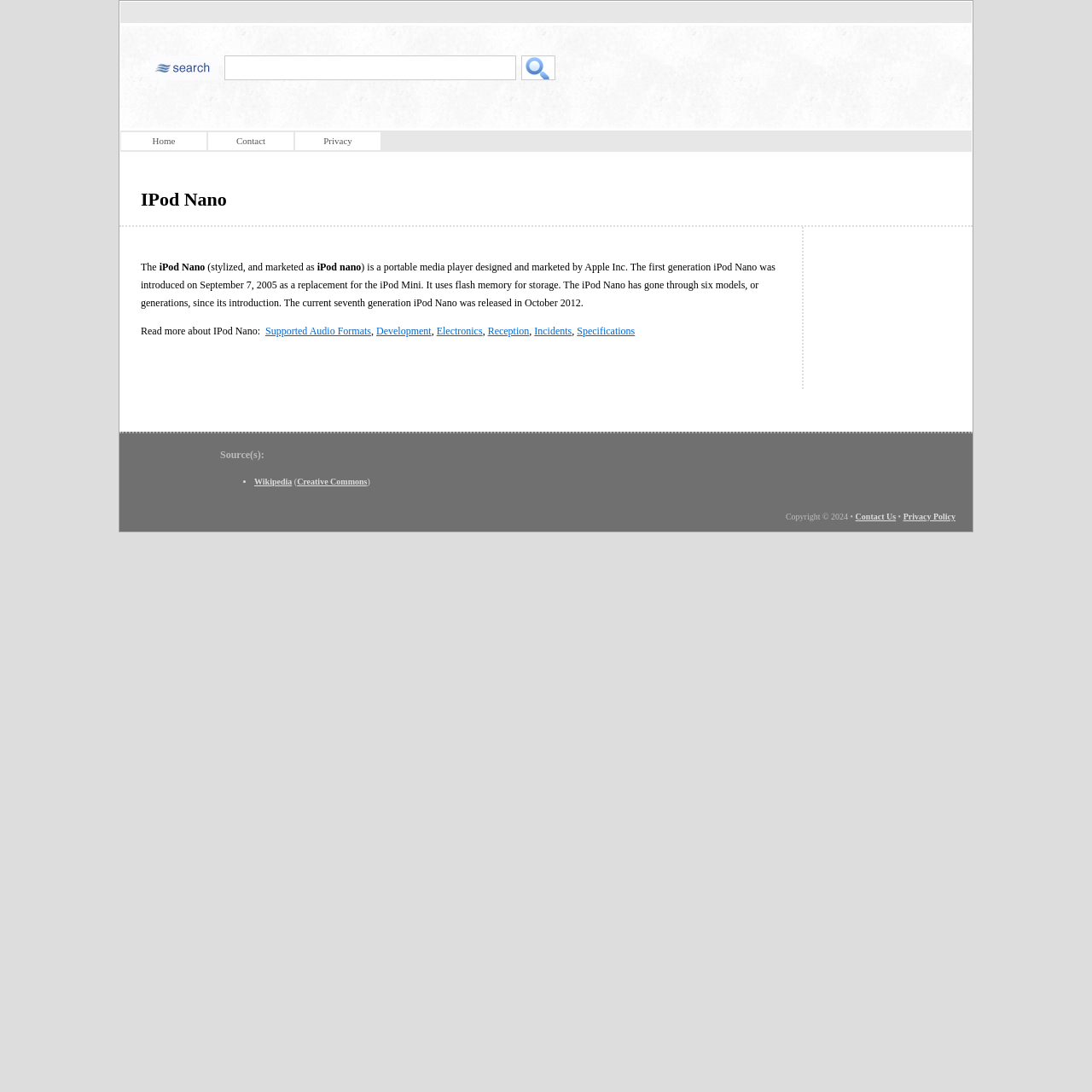Select the bounding box coordinates of the element I need to click to carry out the following instruction: "Click the 'Previous Post' link".

None